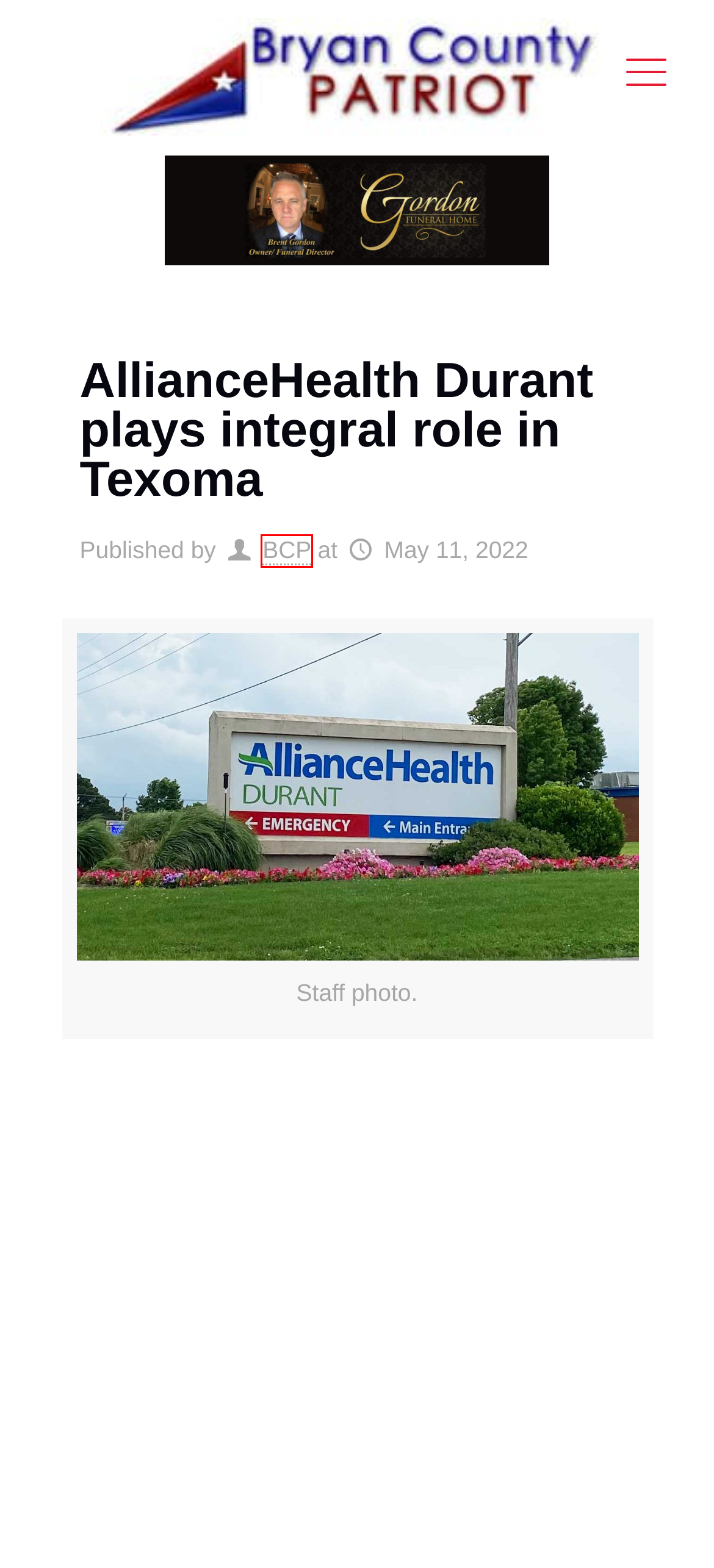Look at the screenshot of a webpage that includes a red bounding box around a UI element. Select the most appropriate webpage description that matches the page seen after clicking the highlighted element. Here are the candidates:
A. Terry and Virgenia Ashby - Bryan County Patriot
B. Bryan County News | Durant, OK - Bryan County Patriot
C. Sports Archives - Bryan County Patriot
D. BCP, Author at Bryan County Patriot
E. About the Bryan County Patriot - Bryan County Patriot
F. Arts and Entertainment Archives - Bryan County Patriot
G. Marriage licenses - June 5-11, 2024 - Bryan County Patriot
H. Contact - Bryan County Patriot

D